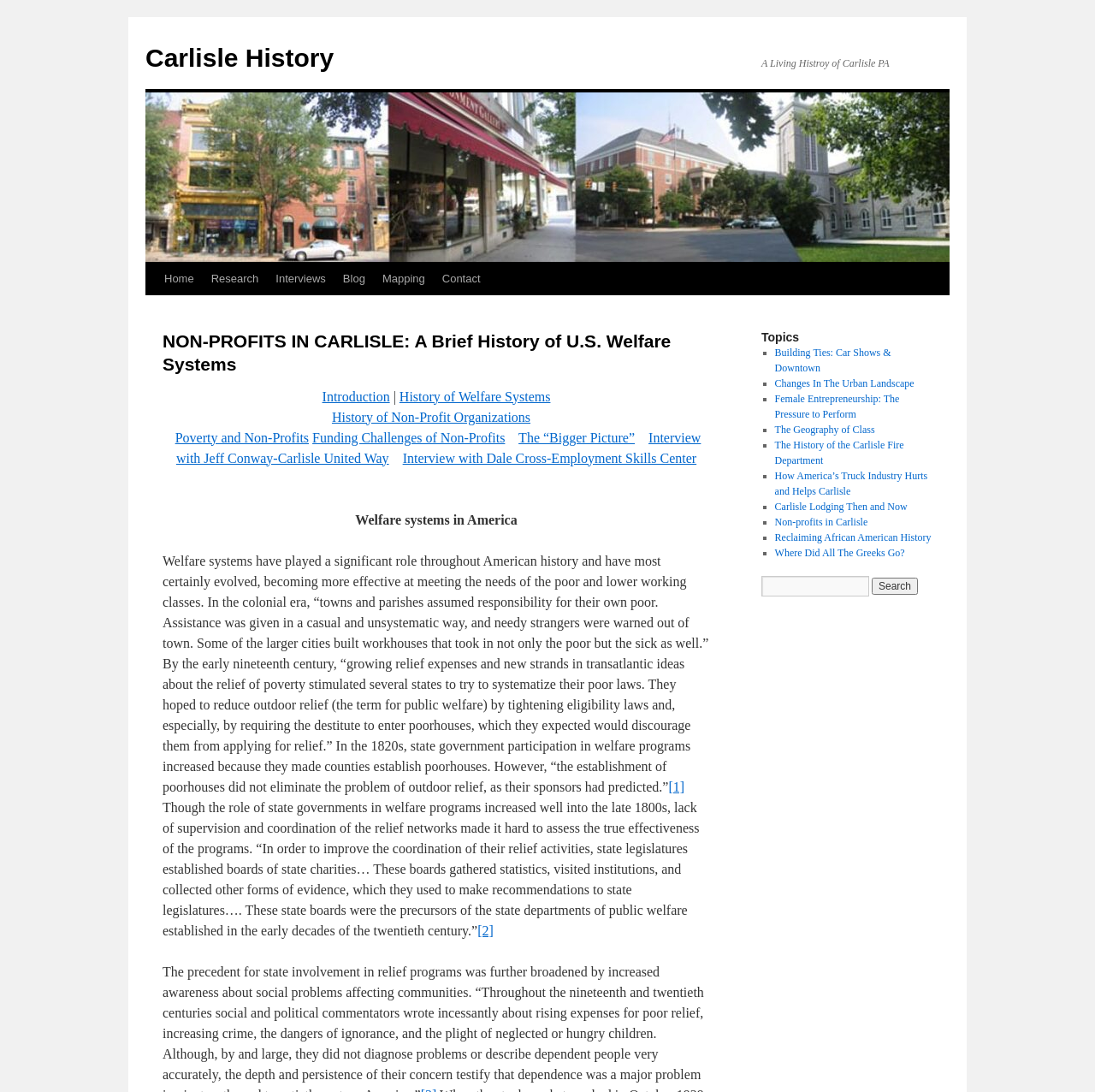Find the bounding box coordinates for the HTML element described as: "Carlisle History". The coordinates should consist of four float values between 0 and 1, i.e., [left, top, right, bottom].

[0.133, 0.04, 0.305, 0.066]